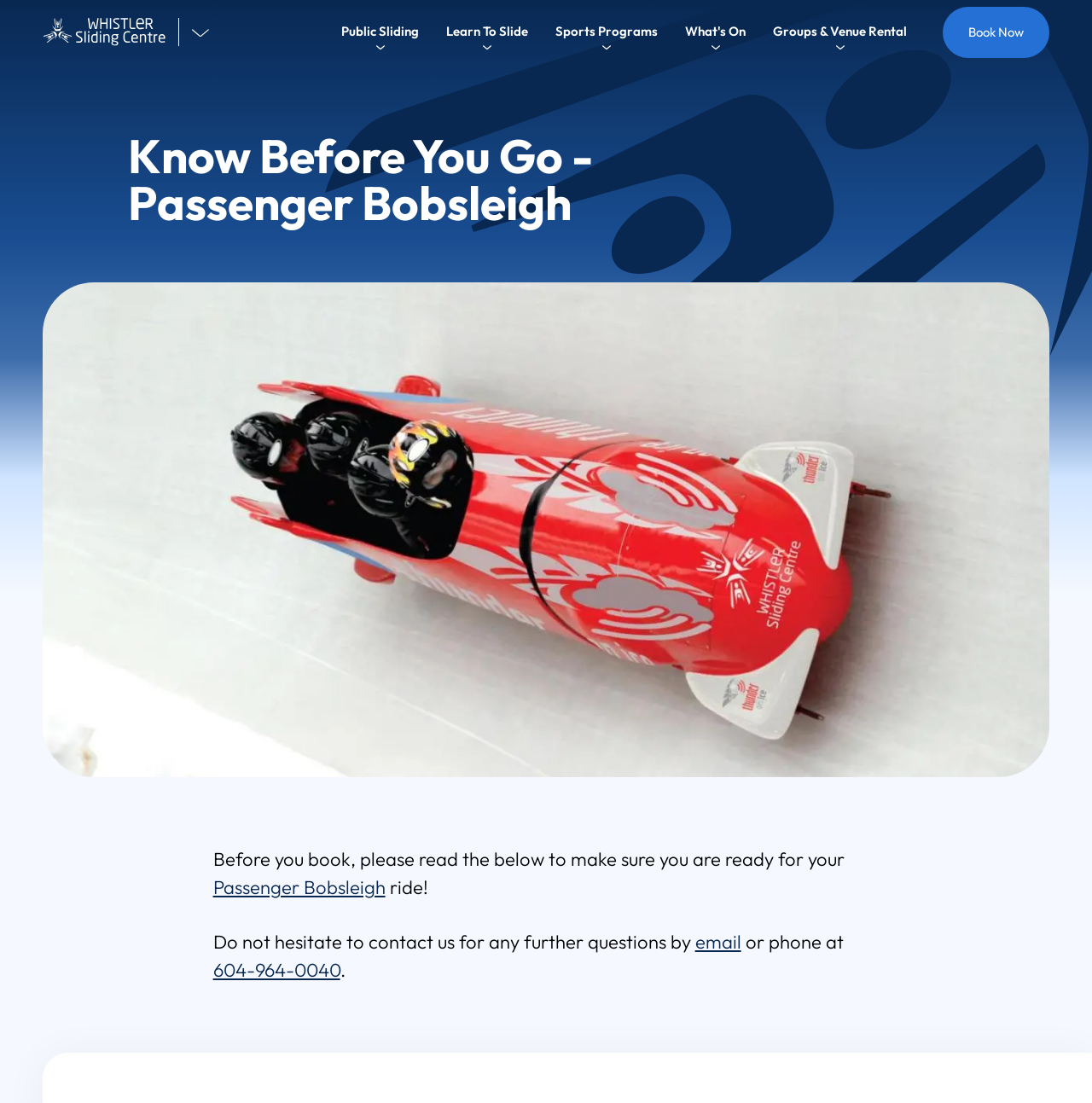Determine the bounding box coordinates of the area to click in order to meet this instruction: "Expand Visit our other venues".

[0.164, 0.017, 0.191, 0.041]